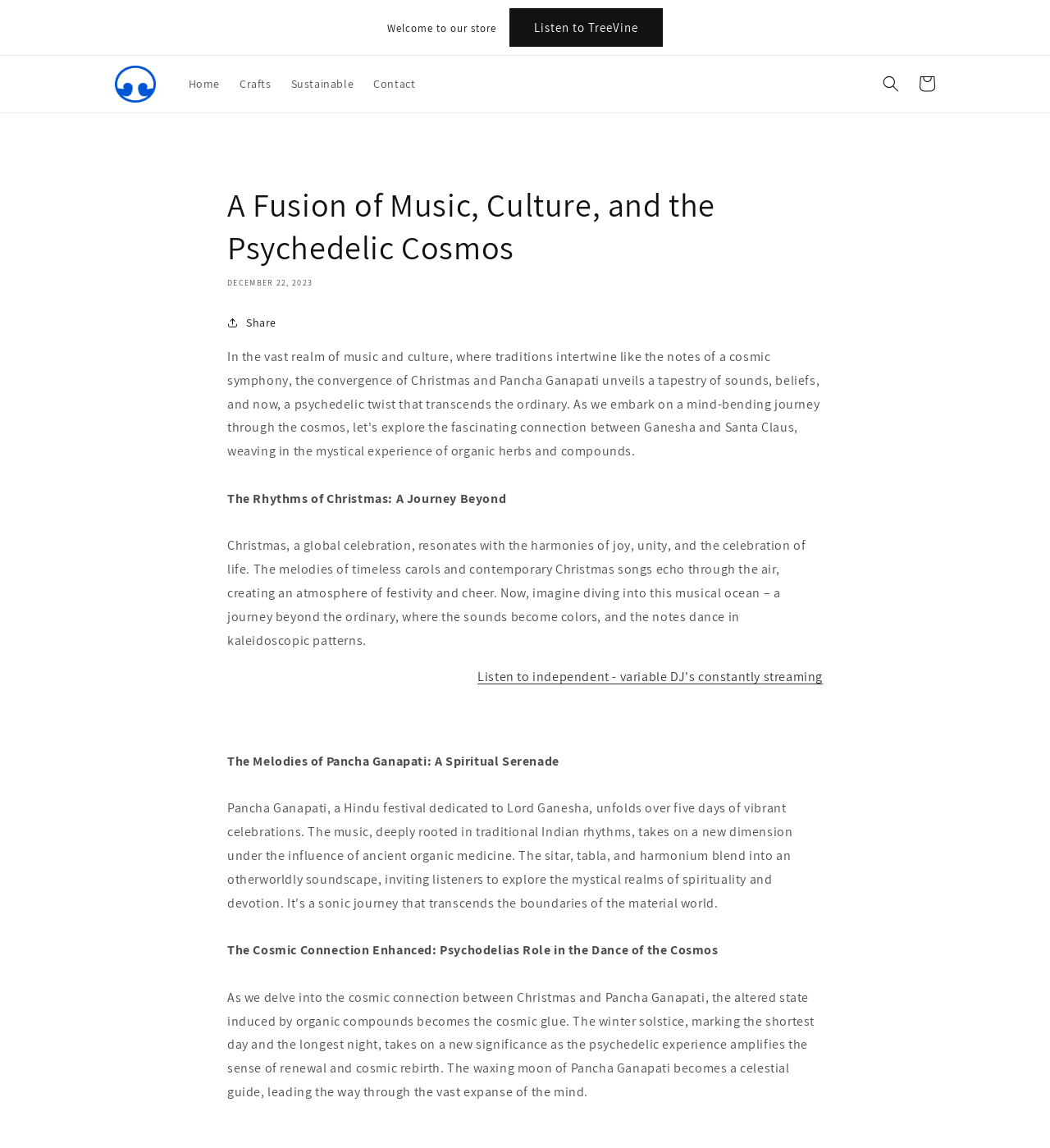Please find the bounding box coordinates of the element's region to be clicked to carry out this instruction: "Go to Home".

[0.17, 0.058, 0.219, 0.088]